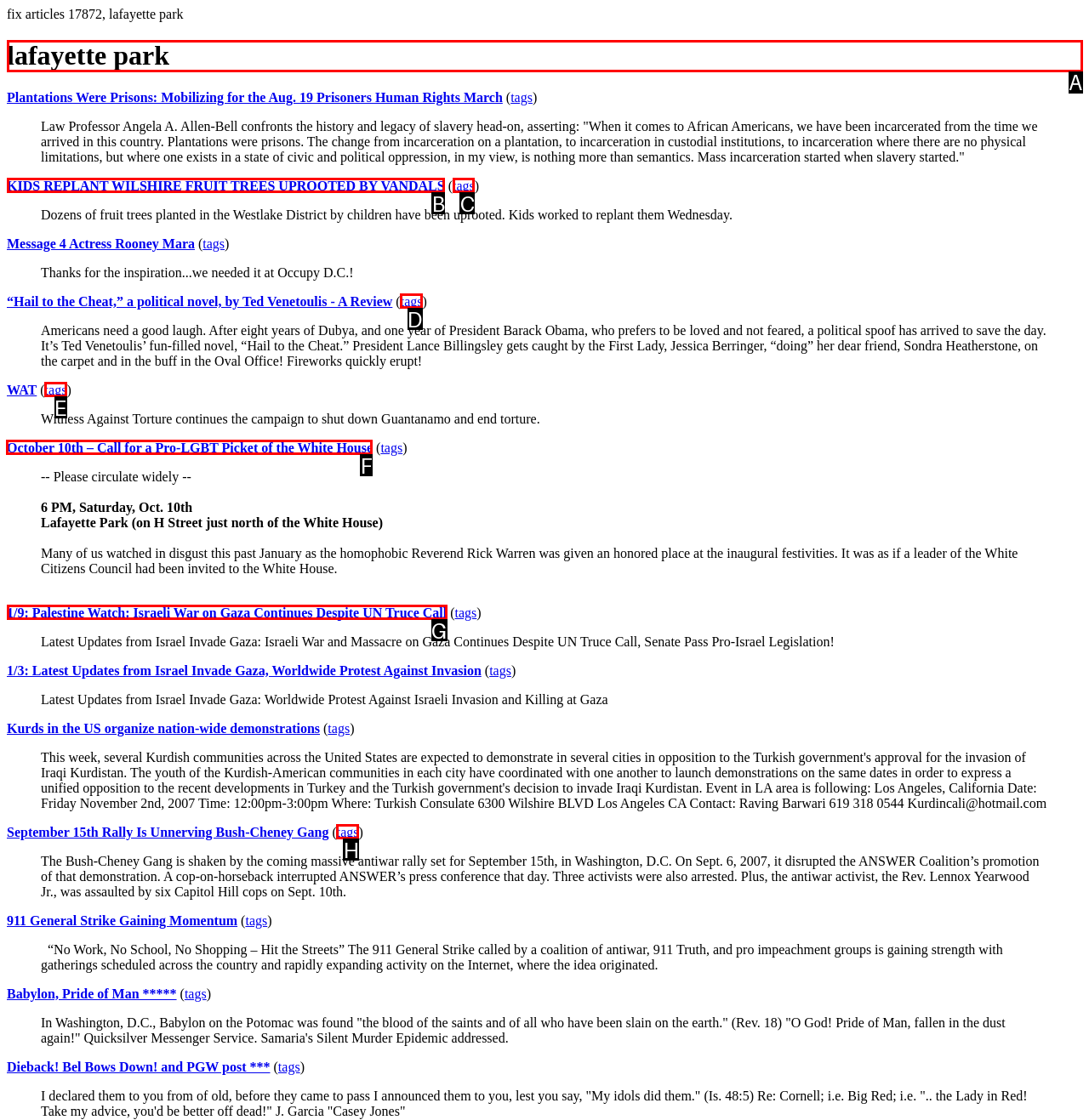Determine the letter of the UI element that will complete the task: Participate in the 'October 10th – Call for a Pro-LGBT Picket of the White House'
Reply with the corresponding letter.

F